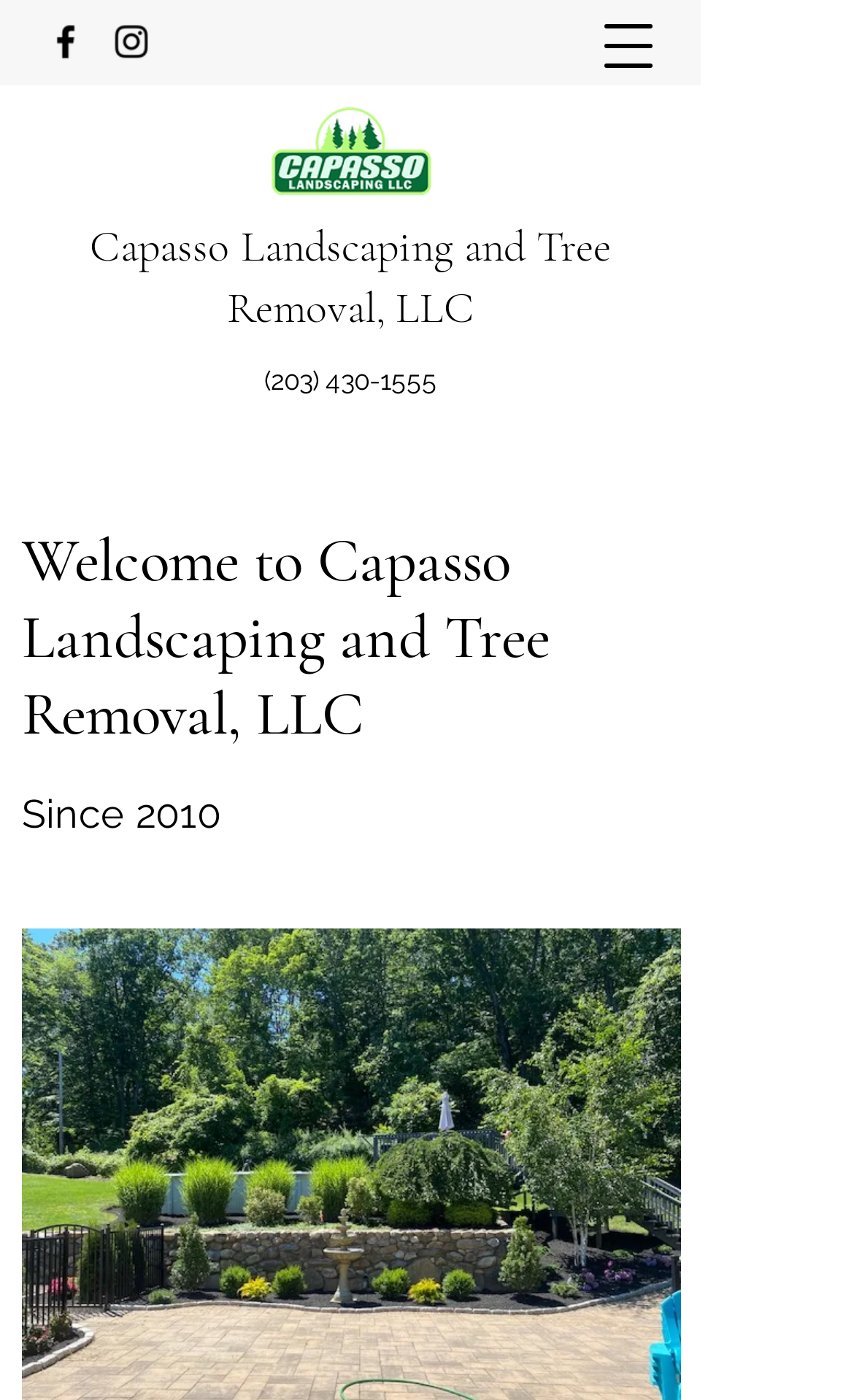By analyzing the image, answer the following question with a detailed response: How long has the company been in business?

I found the information by looking at the StaticText element with the text 'Since 2010' which is located at the coordinates [0.026, 0.565, 0.259, 0.598].